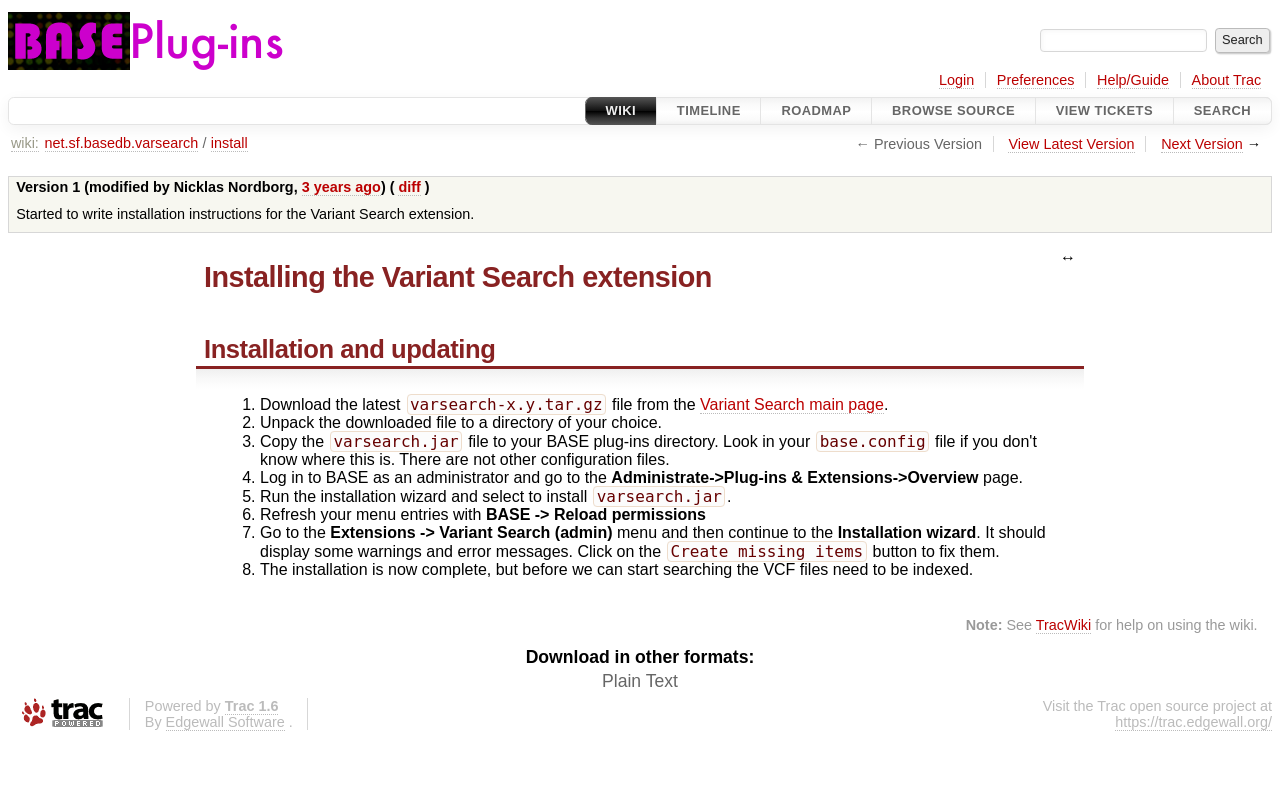Identify the coordinates of the bounding box for the element that must be clicked to accomplish the instruction: "Click the Search button".

[0.949, 0.035, 0.992, 0.065]